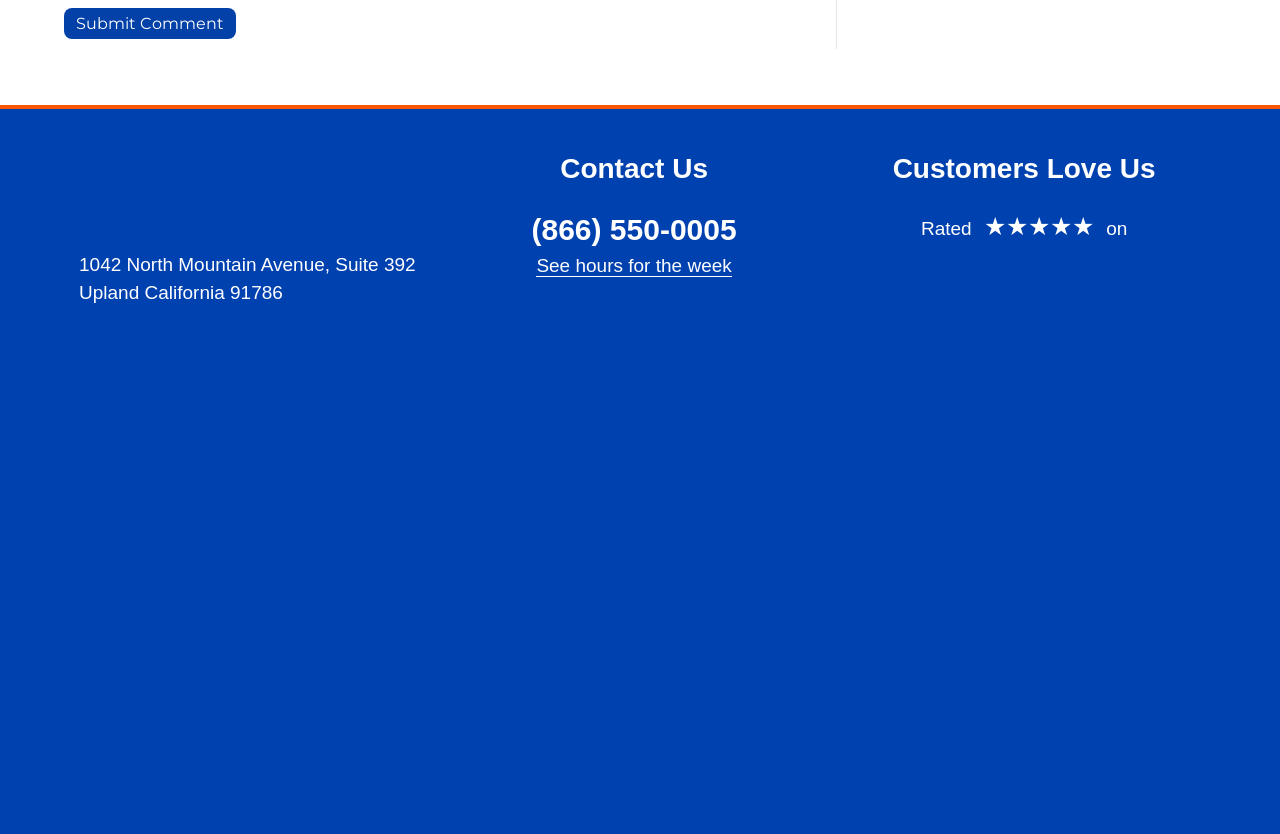Identify the coordinates of the bounding box for the element that must be clicked to accomplish the instruction: "Check the business hours".

[0.419, 0.305, 0.572, 0.332]